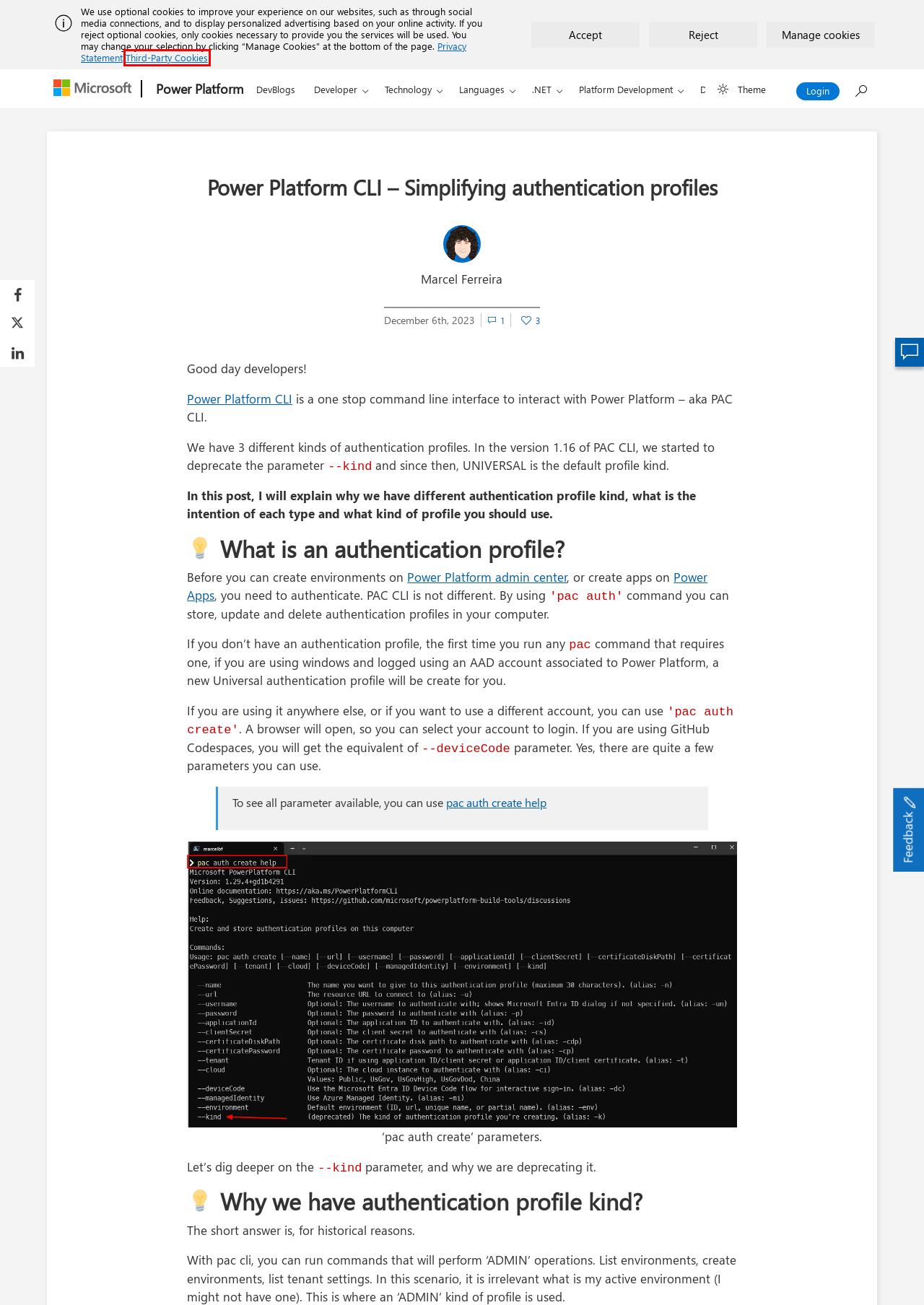Examine the webpage screenshot and identify the UI element enclosed in the red bounding box. Pick the webpage description that most accurately matches the new webpage after clicking the selected element. Here are the candidates:
A. Log In ‹ Power Platform Developer Blog — WordPress
B. Microsoft Power Platform CLI auth command group - Power Platform | Microsoft Learn
C. Microsoft Power Platform CLI - Power Platform | Microsoft Learn
D. Your request has been blocked. This could be
                        due to several reasons.
E. Solutions | Power Platform Developer Blog
F. Third party cookie inventory - Microsoft Support
G. Microsoft.com Site Map
H. Home - Microsoft Developer Blogs

F